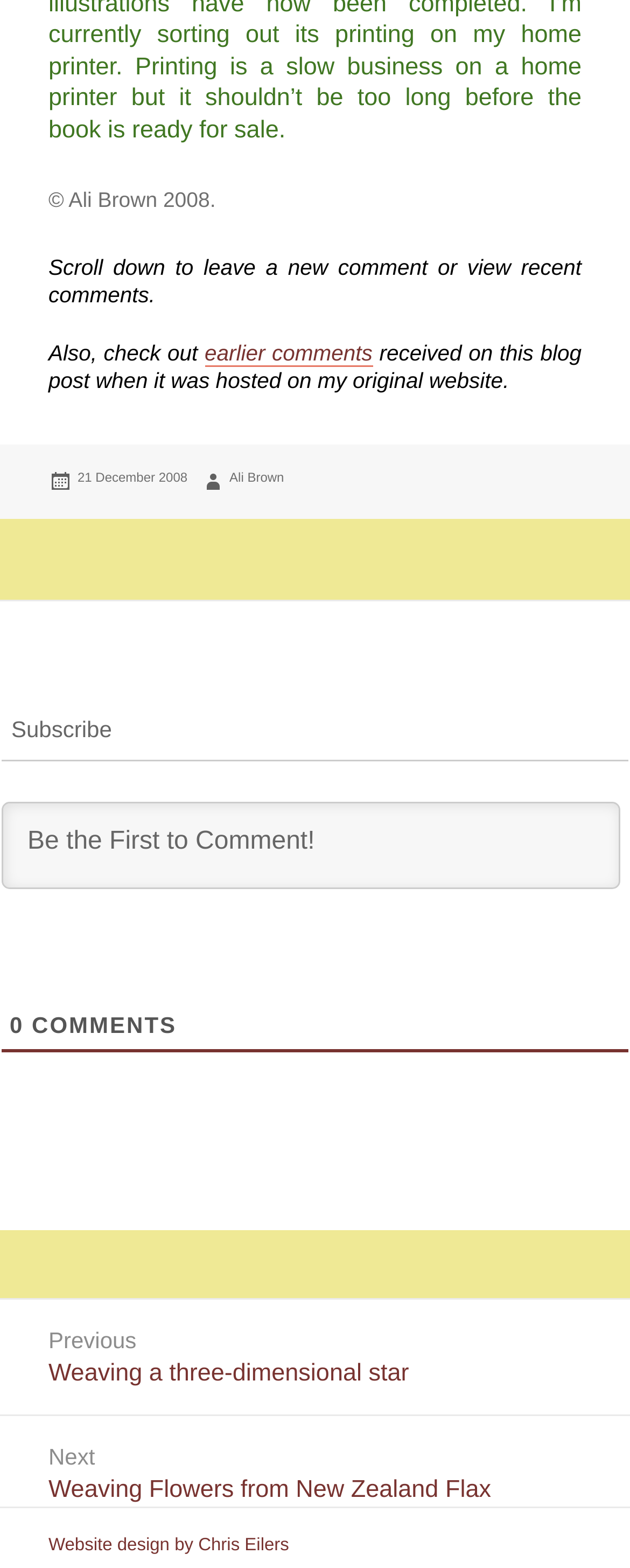Use a single word or phrase to answer the question:
How many comments are there on this blog post?

0